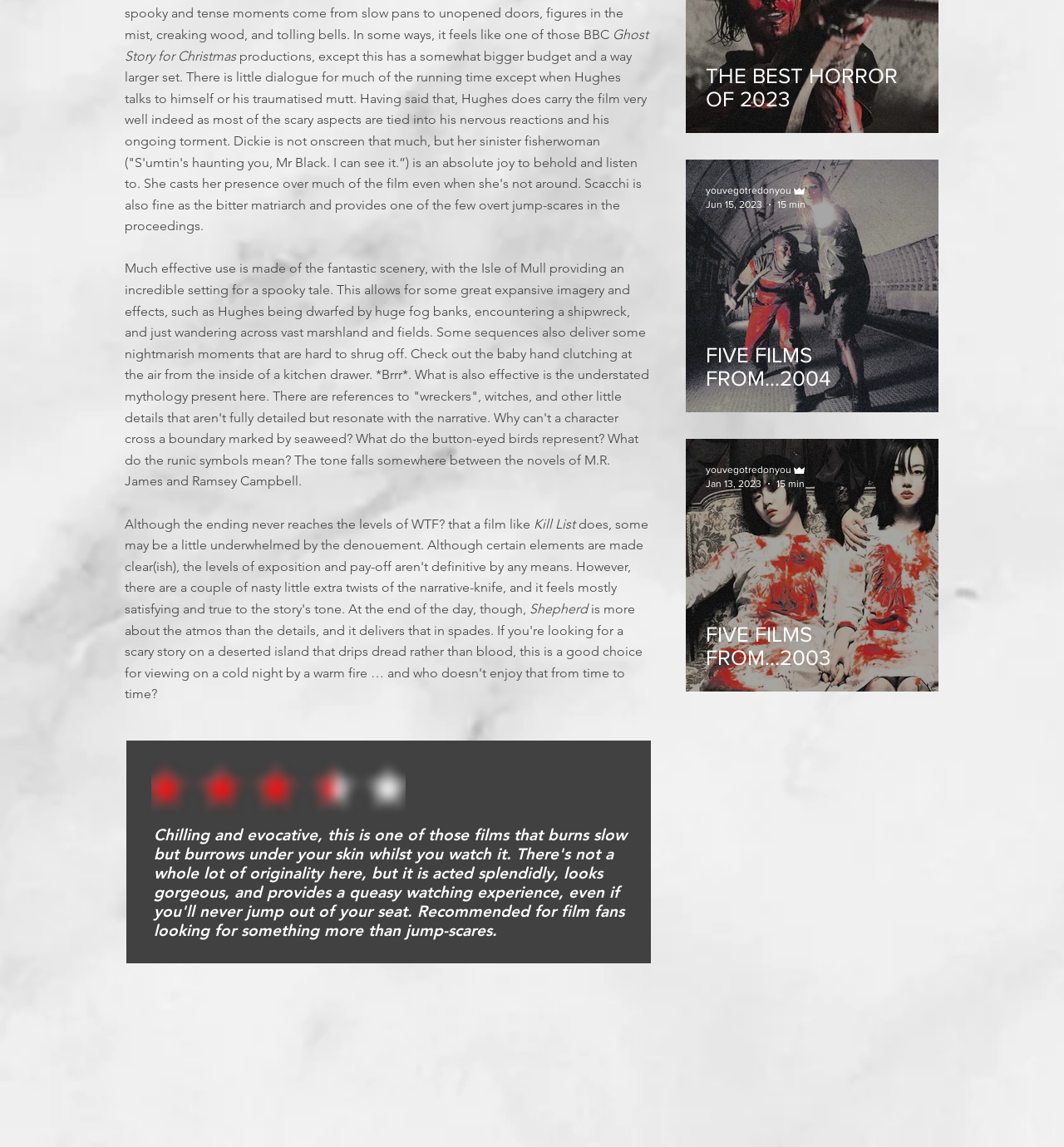Please reply to the following question using a single word or phrase: 
What is the name of the actress who plays the sinister fisherwoman?

Dickie